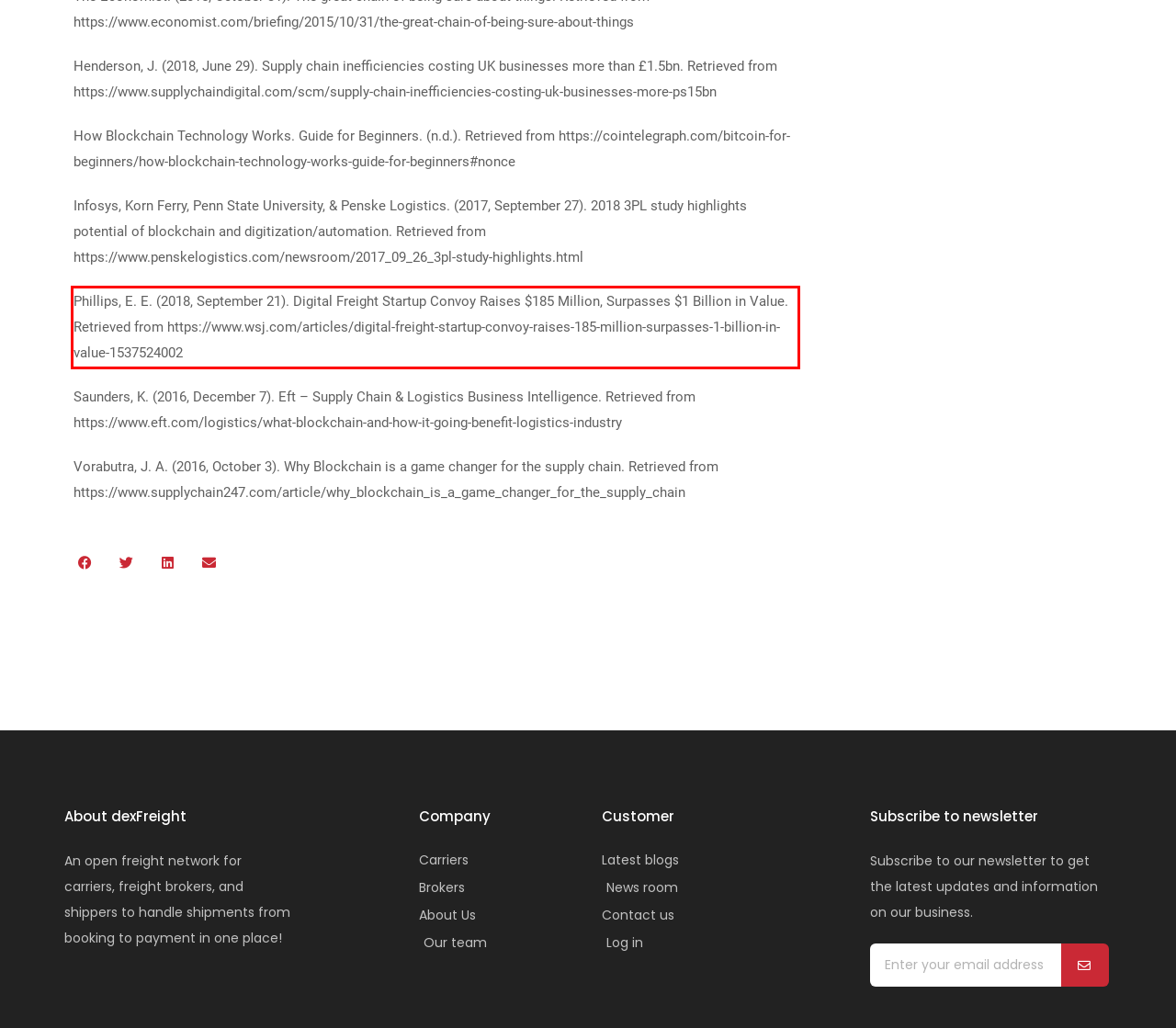Identify the red bounding box in the webpage screenshot and perform OCR to generate the text content enclosed.

Phillips, E. E. (2018, September 21). Digital Freight Startup Convoy Raises $185 Million, Surpasses $1 Billion in Value. Retrieved from https://www.wsj.com/articles/digital-freight-startup-convoy-raises-185-million-surpasses-1-billion-in-value-1537524002